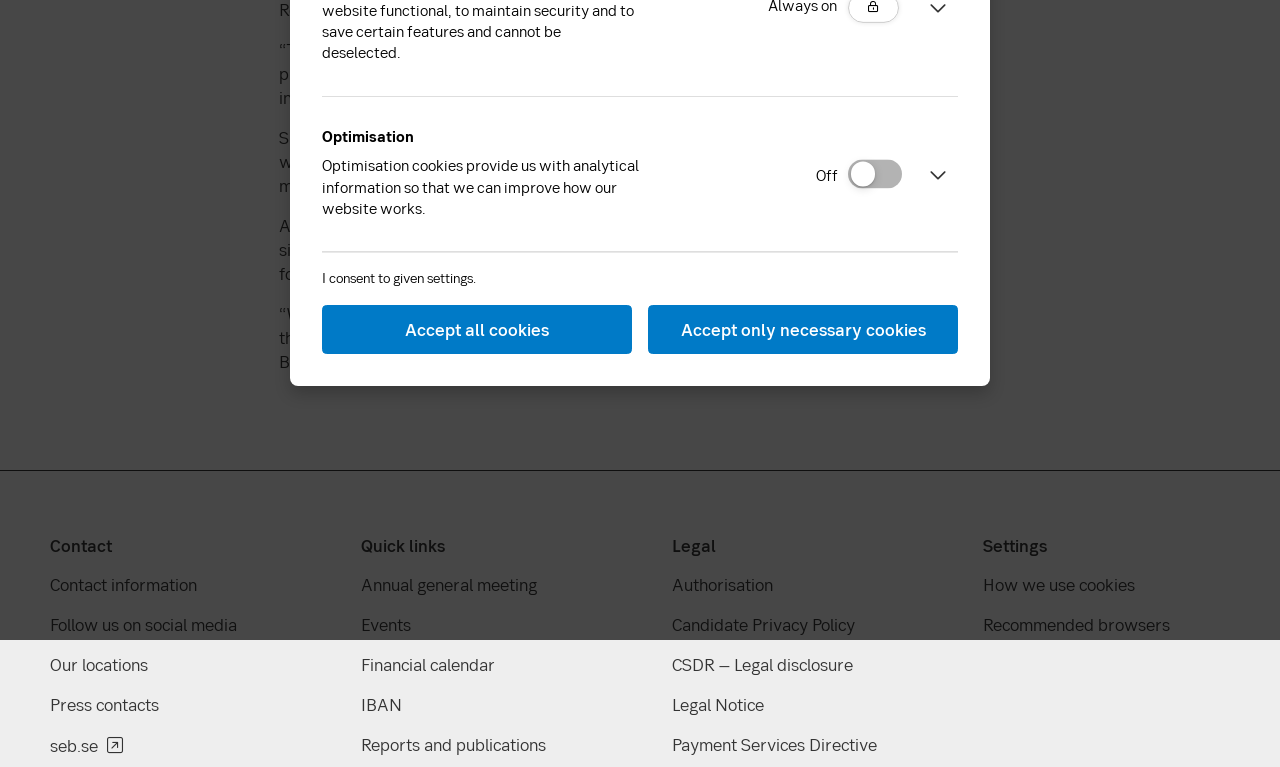Locate the bounding box for the described UI element: "Authorisation". Ensure the coordinates are four float numbers between 0 and 1, formatted as [left, top, right, bottom].

[0.525, 0.747, 0.604, 0.777]